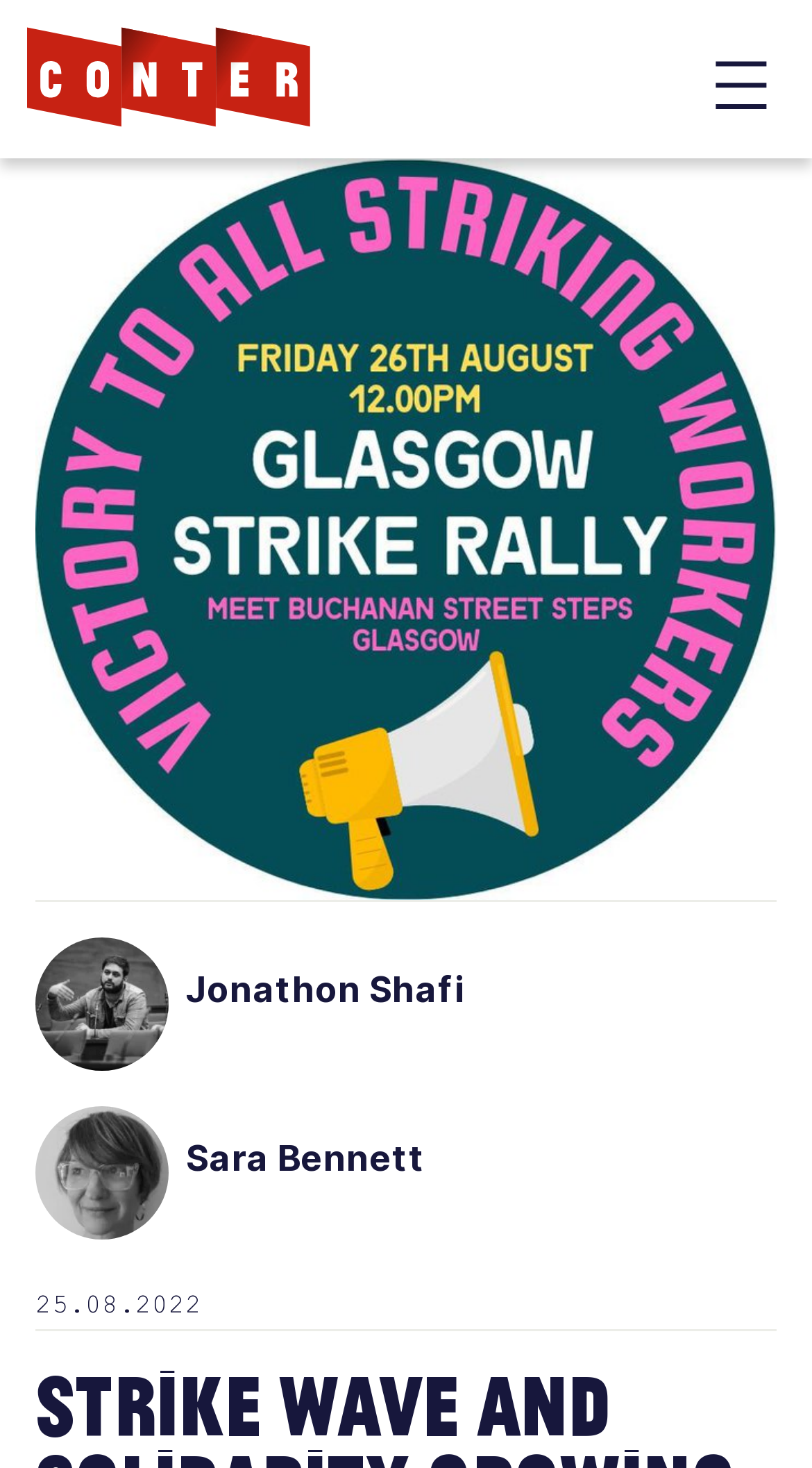Please determine the bounding box coordinates for the element with the description: "Sara Bennett".

[0.044, 0.754, 0.524, 0.845]